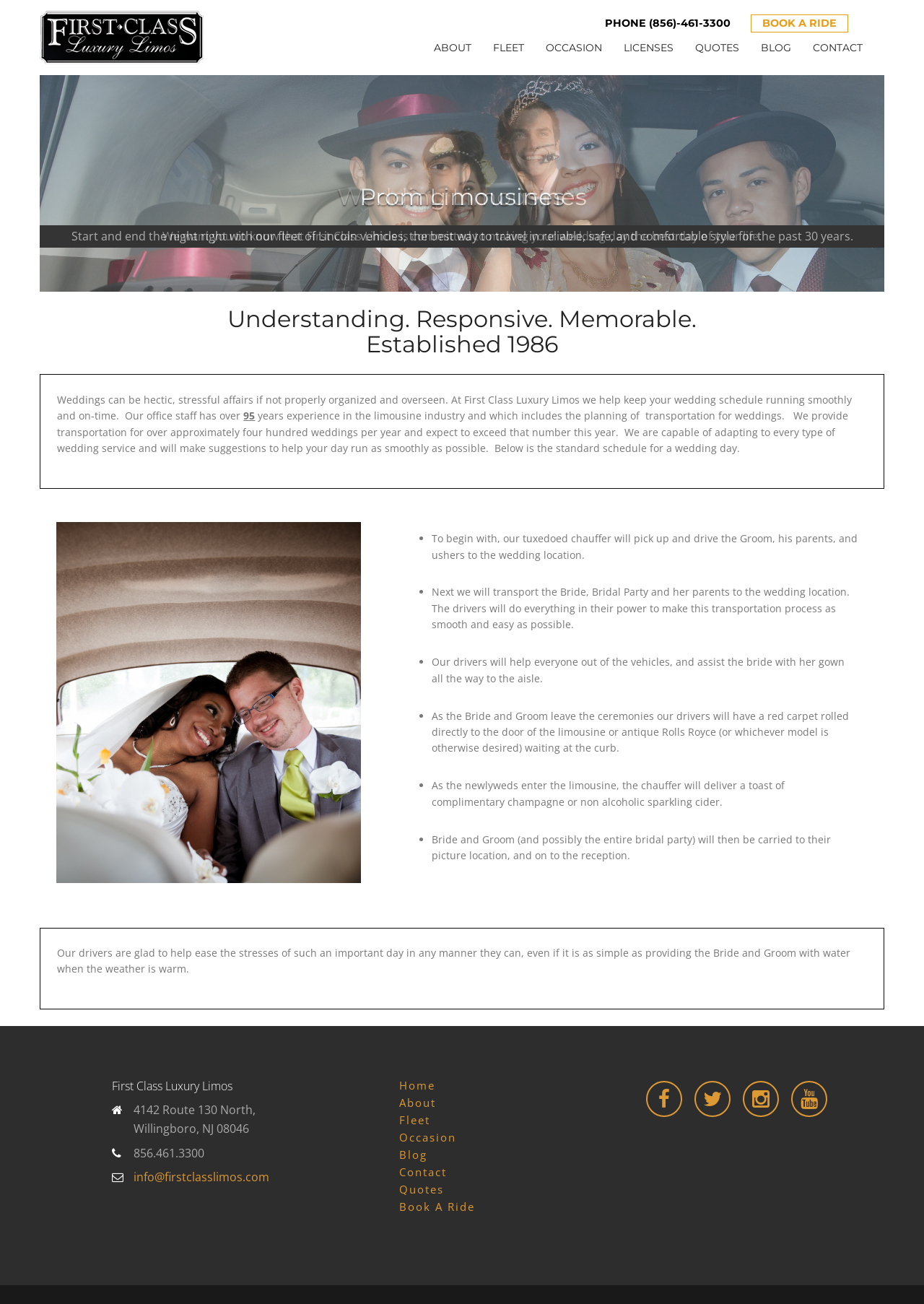Please locate the bounding box coordinates of the element that should be clicked to achieve the given instruction: "Click the 'facebook' icon".

[0.699, 0.829, 0.738, 0.857]